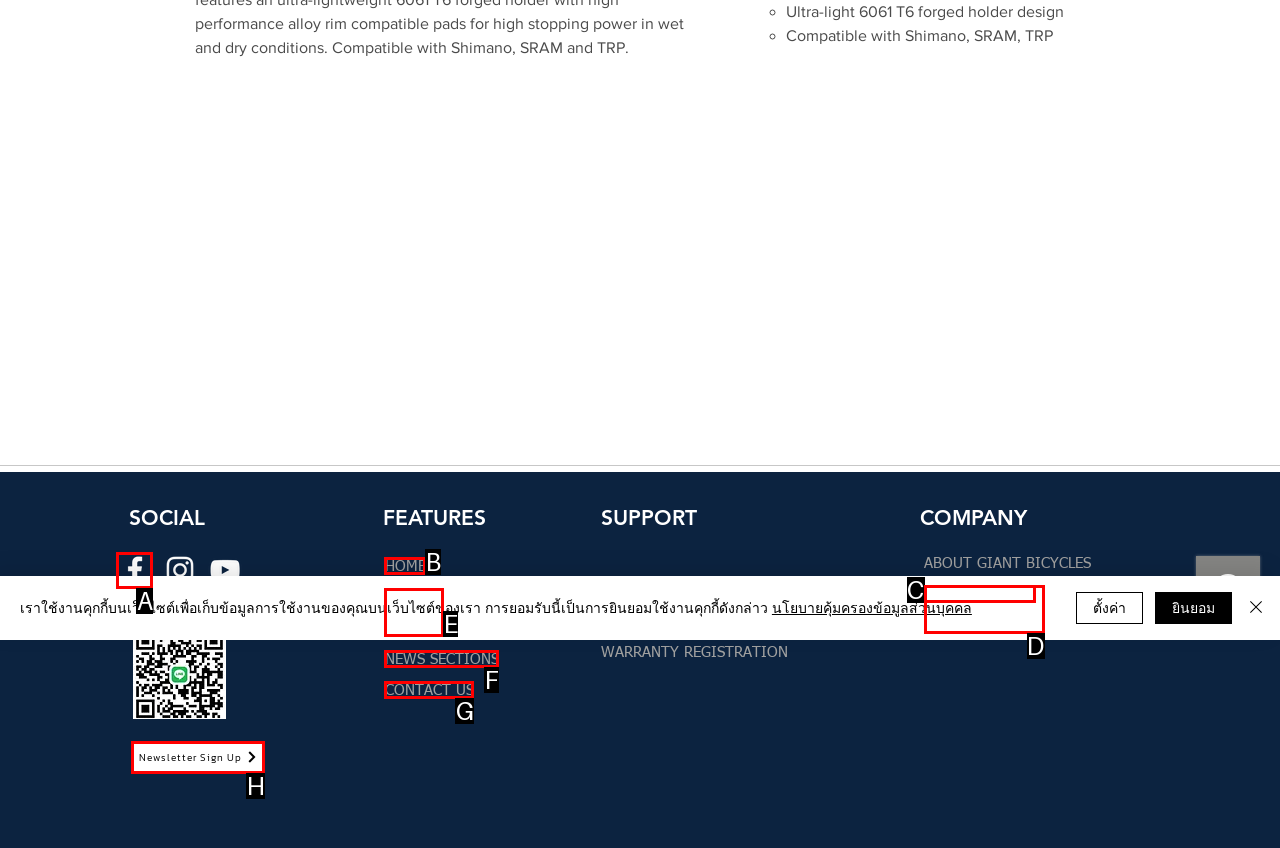Please provide the letter of the UI element that best fits the following description: DEALERS
Respond with the letter from the given choices only.

E